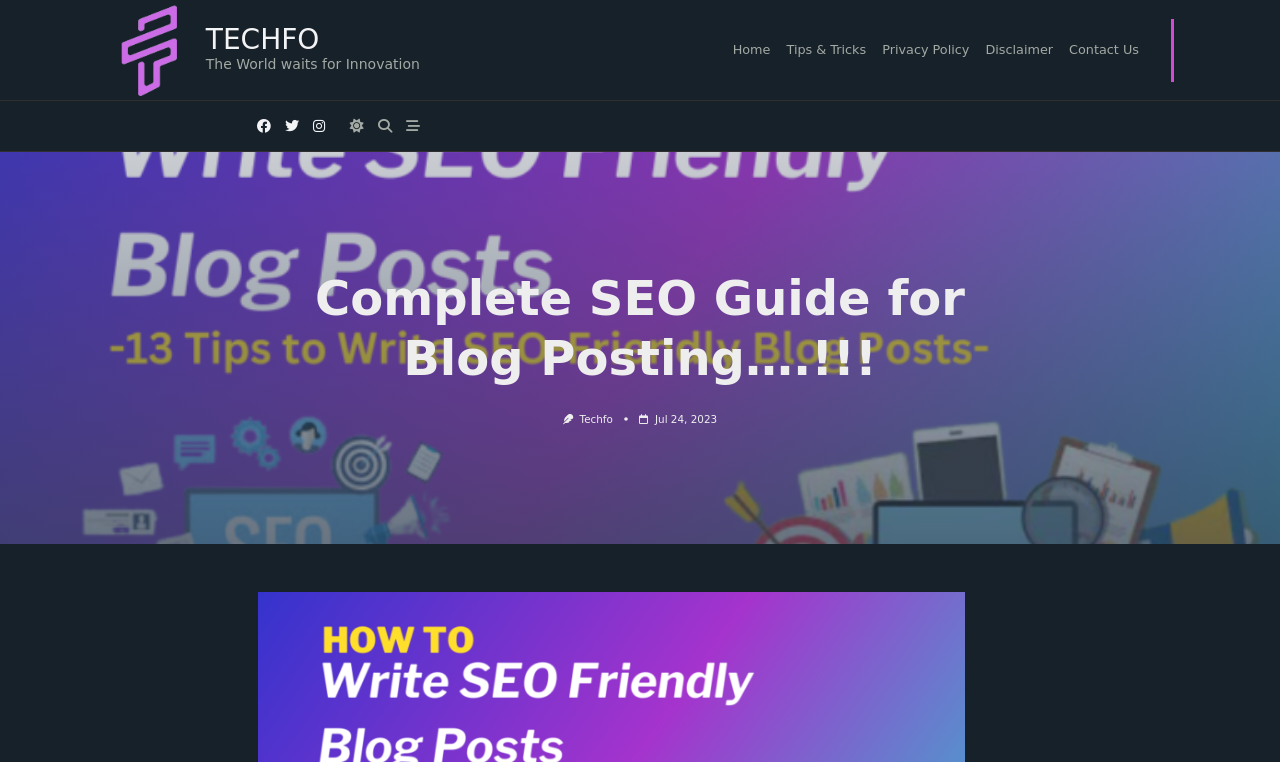Locate and generate the text content of the webpage's heading.

Complete SEO Guide for Blog Posting….!!!